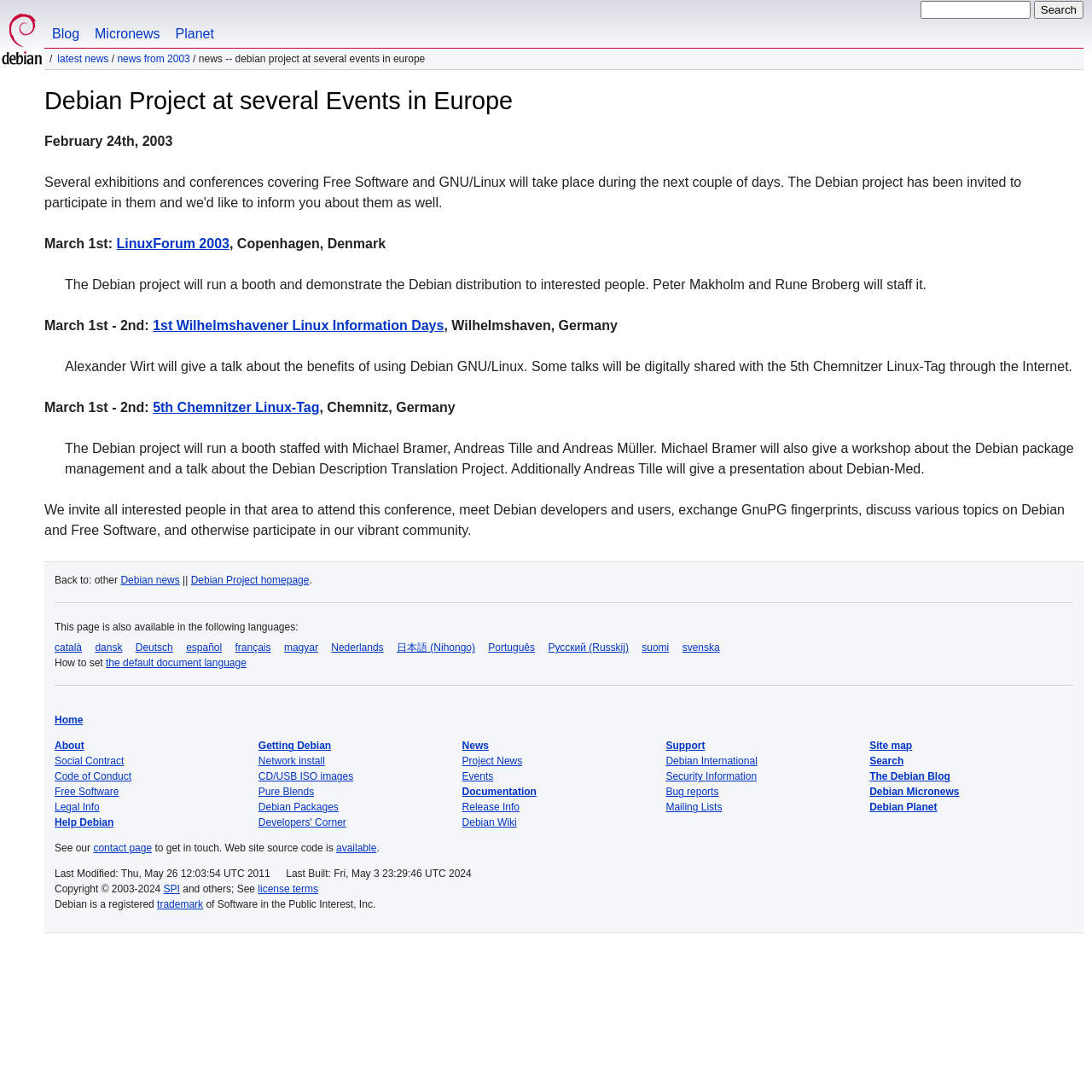Identify the bounding box coordinates of the section to be clicked to complete the task described by the following instruction: "Search for something". The coordinates should be four float numbers between 0 and 1, formatted as [left, top, right, bottom].

[0.947, 0.001, 0.992, 0.017]